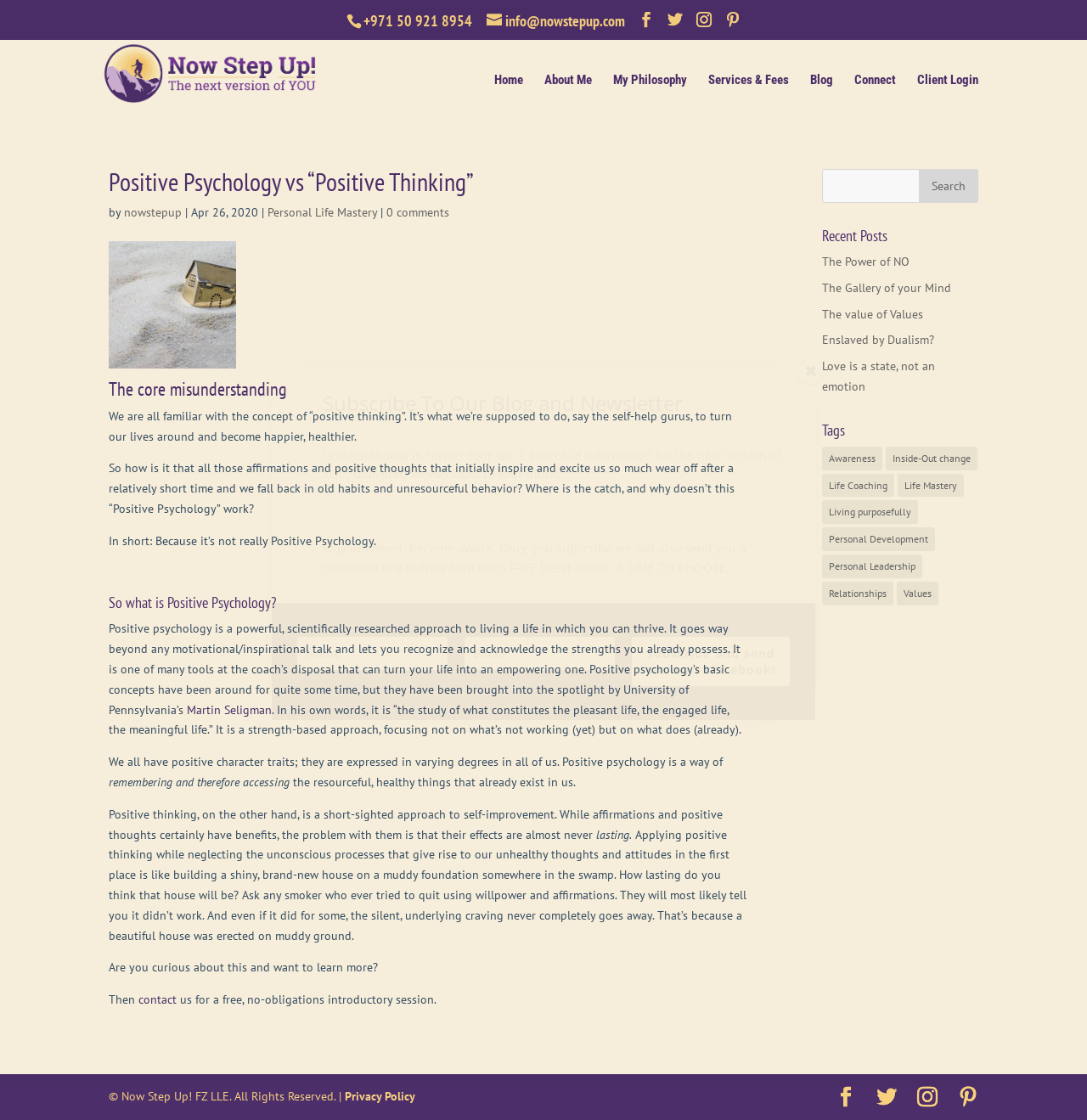Provide an in-depth caption for the elements present on the webpage.

This webpage is about Positive Psychology, its benefits, and how it differs from positive thinking. The page has a navigation menu at the top with links to "Home", "About Me", "My Philosophy", "Services & Fees", "Blog", "Connect", and "Client Login". Below the navigation menu, there is a search bar.

The main content of the page is an article titled "Positive Psychology vs “Positive Thinking”". The article has several headings, including "Self-Growth needs strong foundations", "The core misunderstanding", "So what is Positive Psychology?", and more. The article discusses the differences between positive psychology and positive thinking, and how positive psychology is a scientifically researched approach to living a fulfilling life.

The article is accompanied by an image related to self-growth. There are also links to other articles, such as "Personal Life Mastery" and "0 comments". The page also has a section for "Recent Posts" with links to other articles, and a "Tags" section with links to categories like "Awareness", "Inside-Out change", and "Personal Development".

At the bottom of the page, there is a section to subscribe to the blog and newsletter, with a brief description and input fields for name and email. There is also a button to subscribe and receive a free ebook. The page ends with a copyright notice and links to social media platforms.